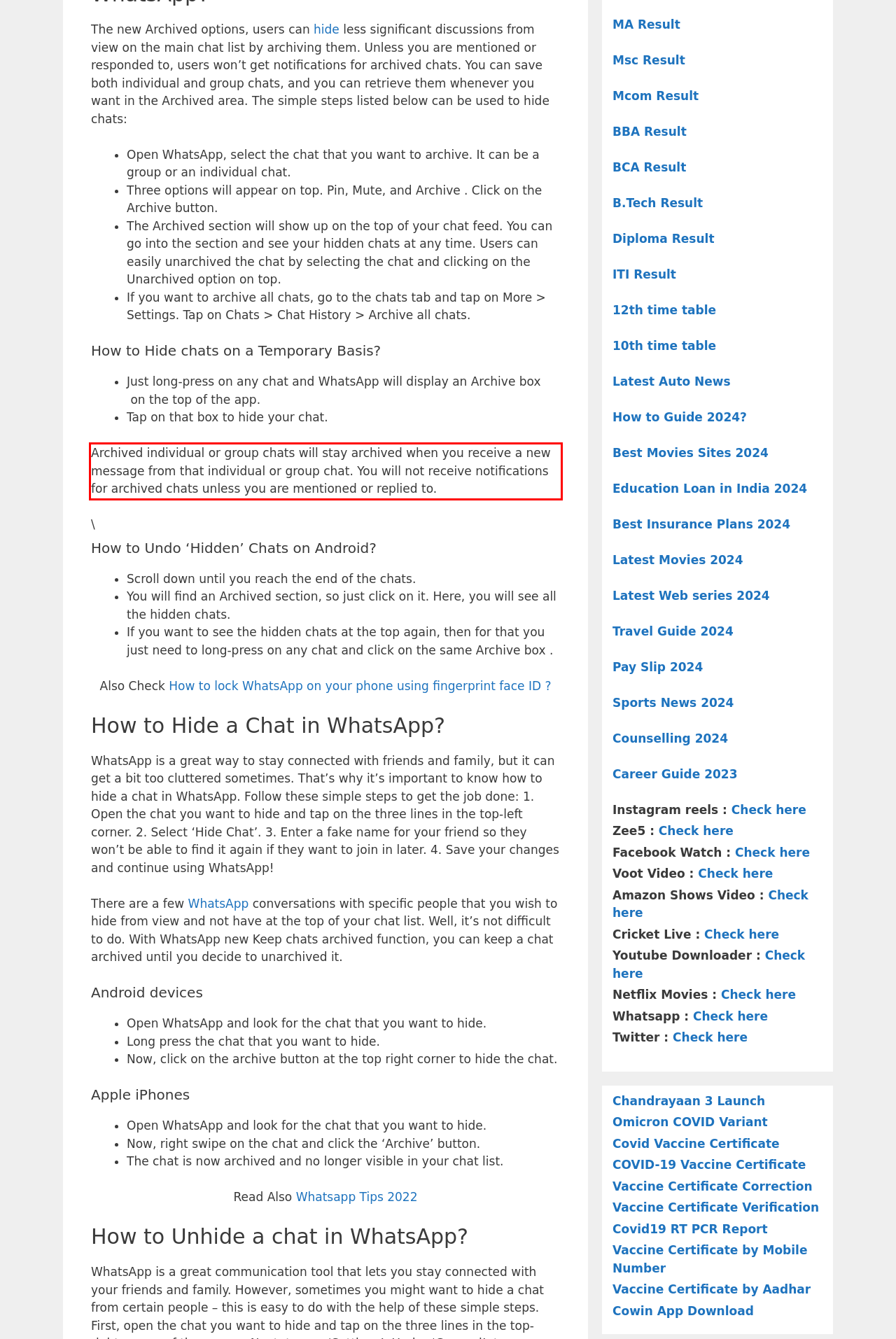Given a screenshot of a webpage, locate the red bounding box and extract the text it encloses.

Archived individual or group chats will stay archived when you receive a new message from that individual or group chat. You will not receive notifications for archived chats unless you are mentioned or replied to.